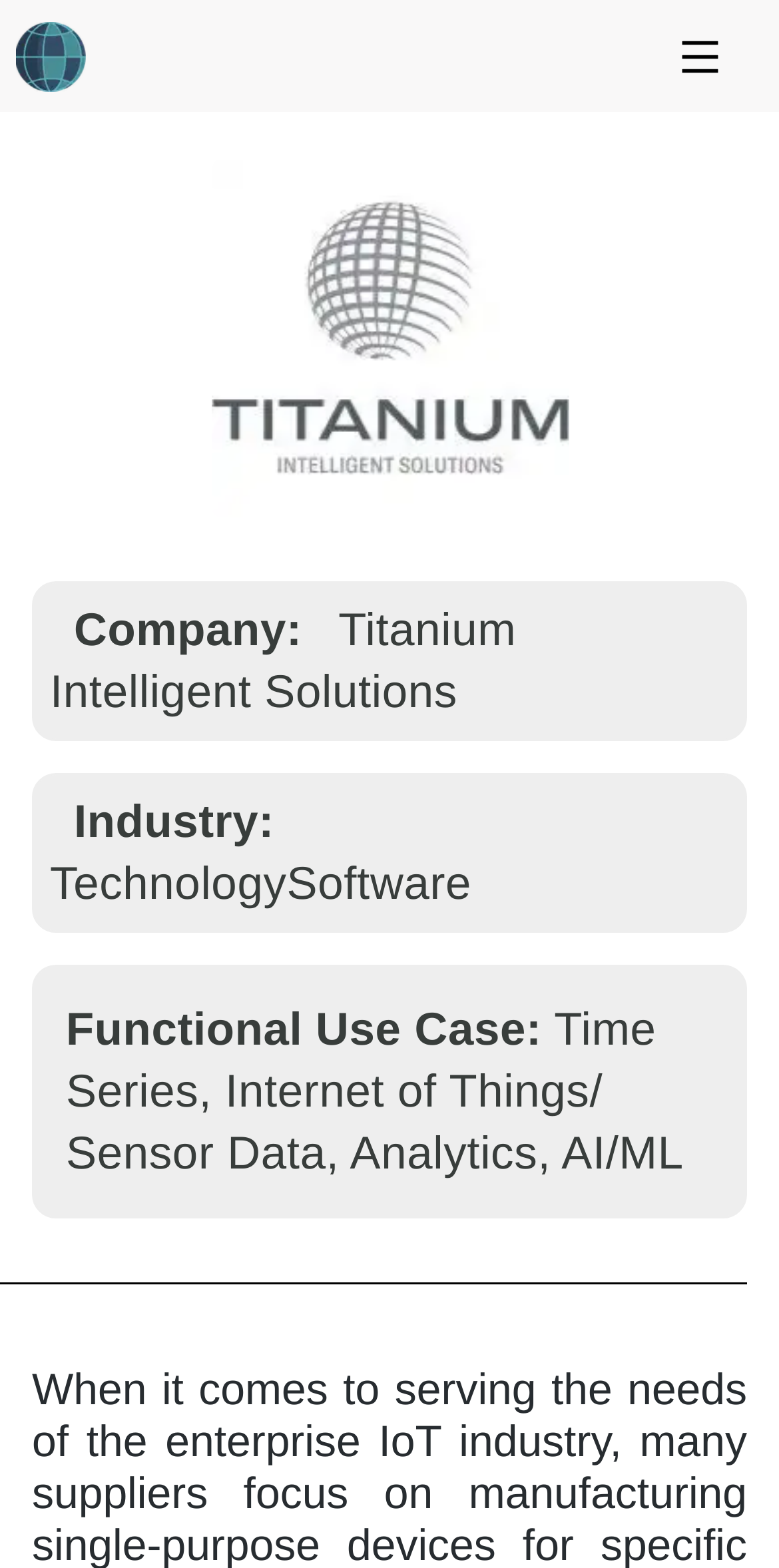What is the functional use case of the company?
Give a one-word or short phrase answer based on the image.

Time Series, IoT/Sensor Data, Analytics, AI/ML